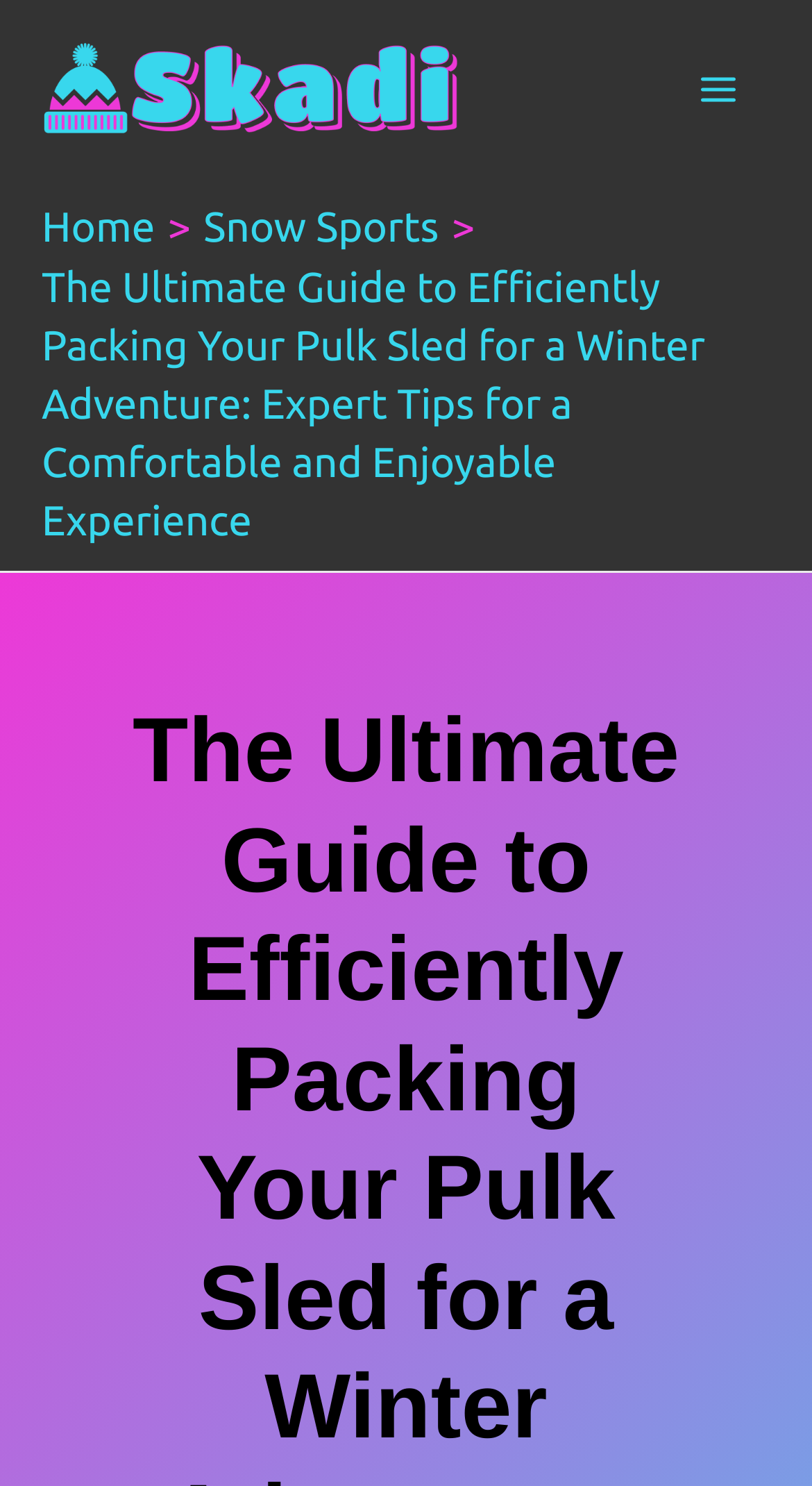Identify the bounding box coordinates for the UI element described as: "Snow Sports".

[0.251, 0.137, 0.54, 0.169]